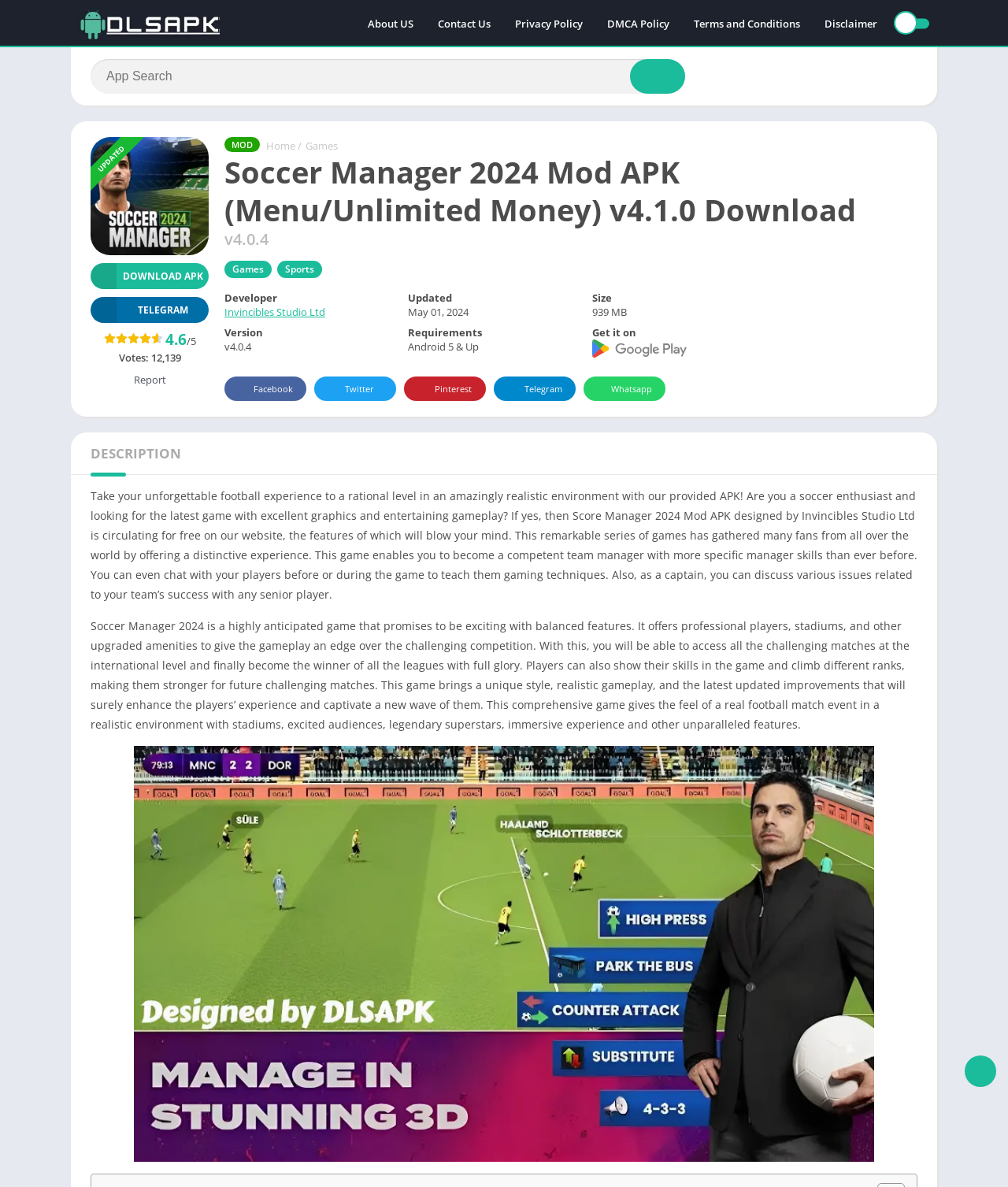What is the size of the APK file?
Please answer the question with a single word or phrase, referencing the image.

939 MB